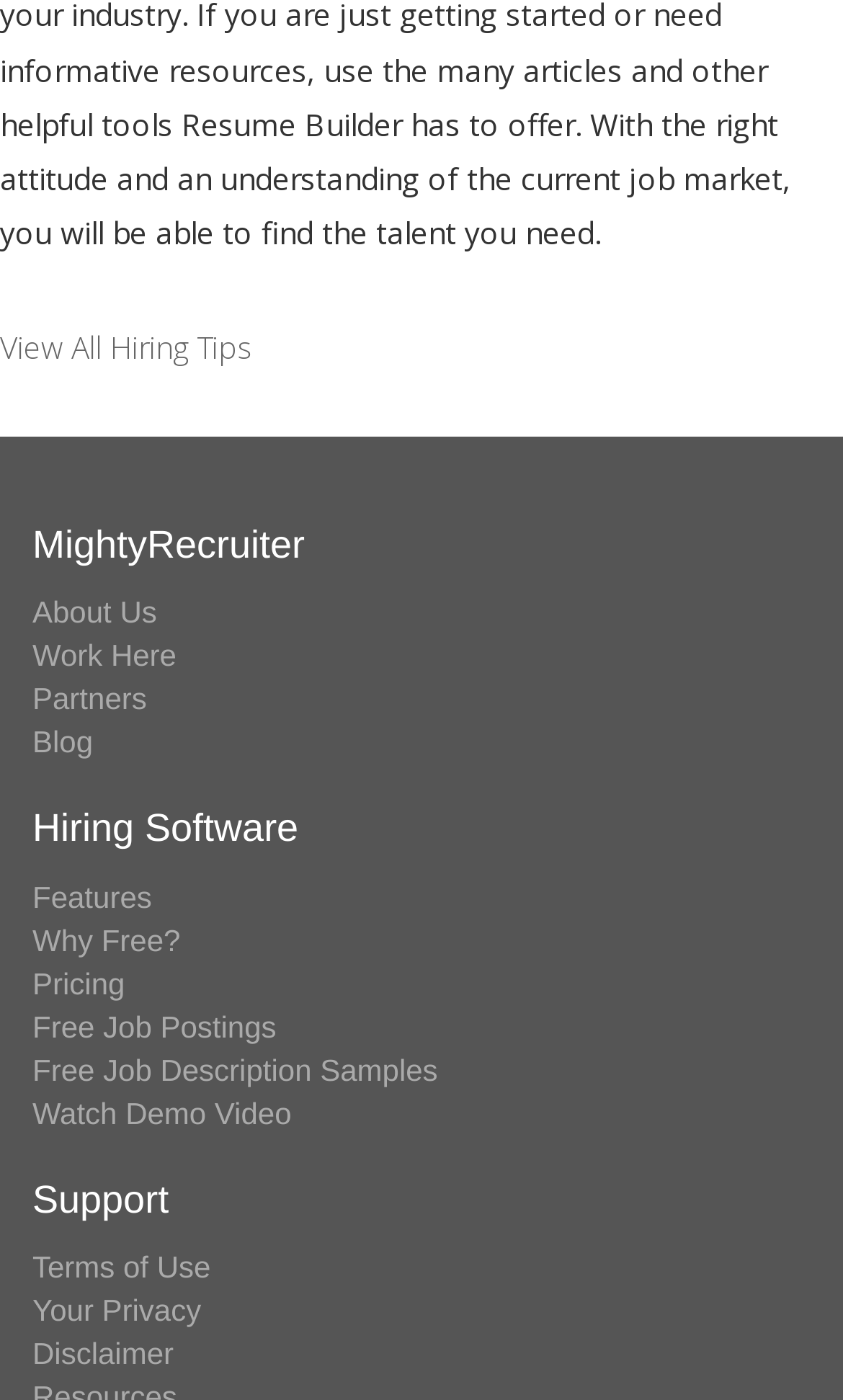What type of software does the company offer?
Look at the image and respond with a single word or a short phrase.

Hiring Software